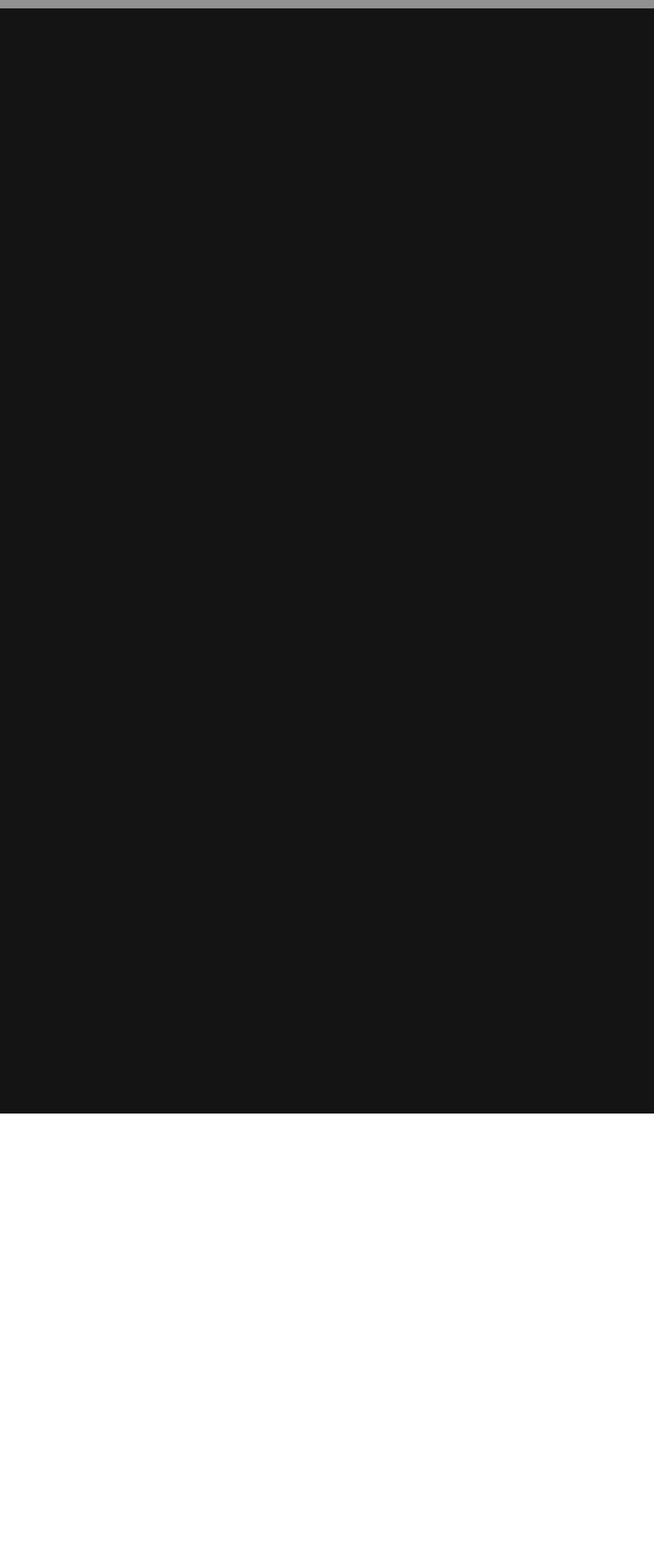Utilize the information from the image to answer the question in detail:
What type of trash is mentioned in the webpage?

Based on the webpage content, it is clear that the webpage is talking about commercial trash collection in Fort Worth. The webpage explains that commercial trash comes from businesses, not homes, and includes waste from offices, stores, and other places where people work.